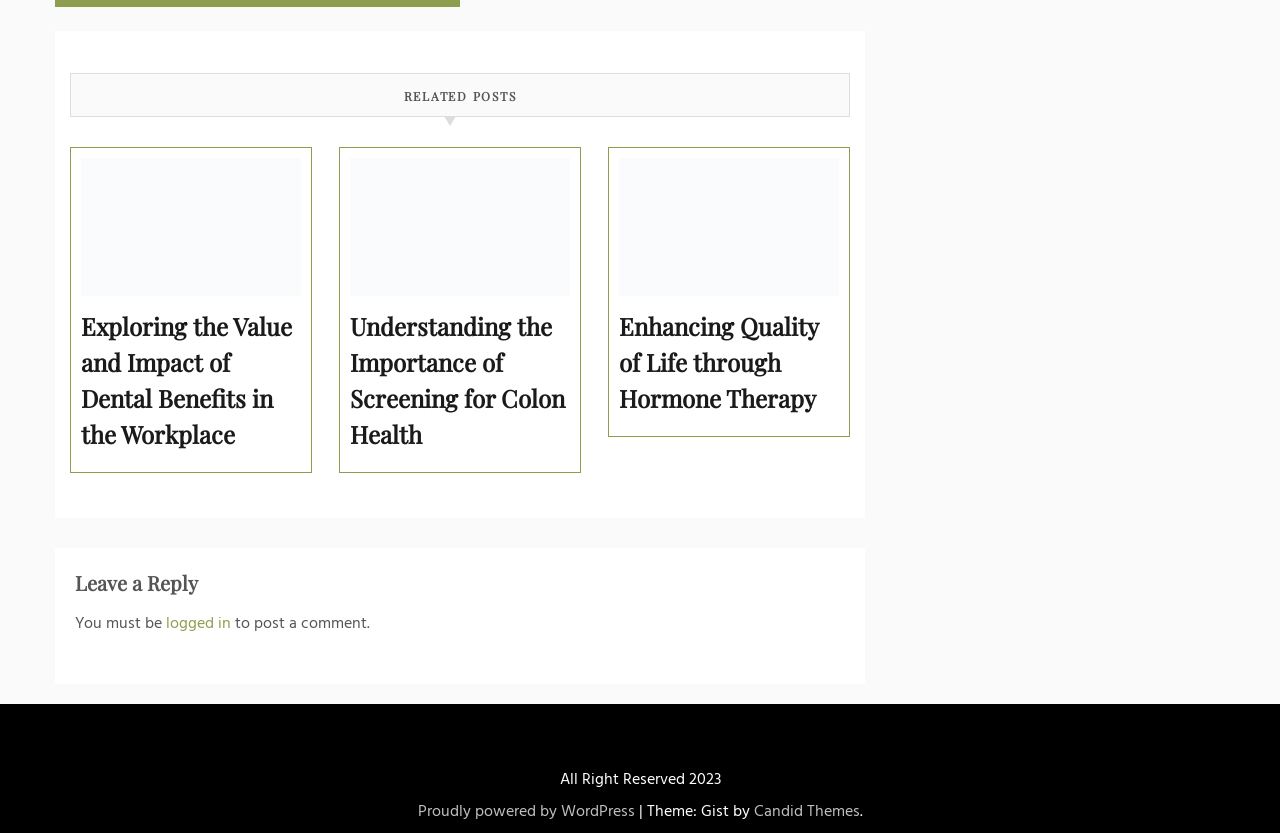Please identify the bounding box coordinates of the clickable area that will fulfill the following instruction: "Click on 'Exploring the Value and Impact of Dental Benefits in the Workplace'". The coordinates should be in the format of four float numbers between 0 and 1, i.e., [left, top, right, bottom].

[0.063, 0.335, 0.235, 0.366]